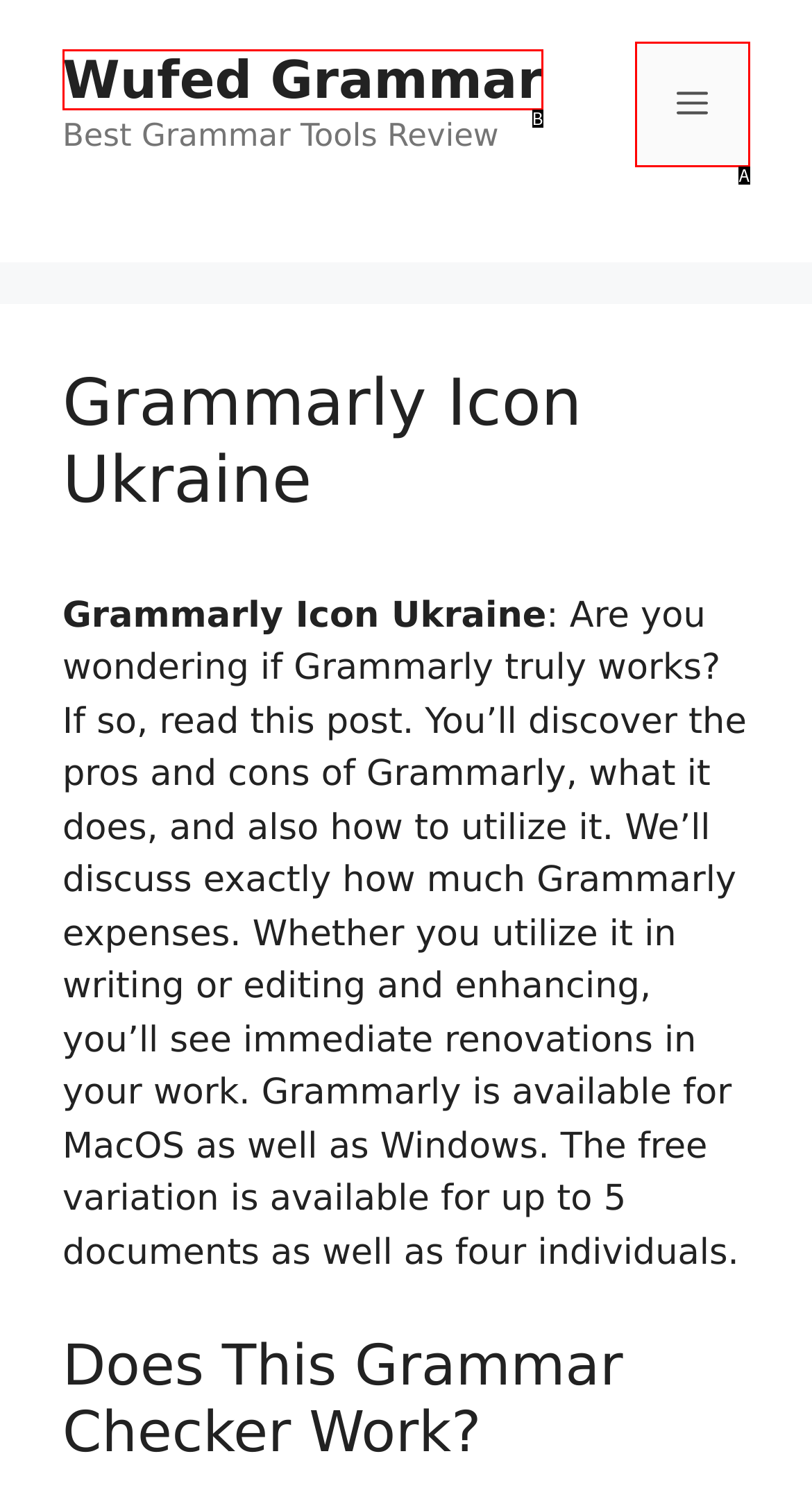Identify the option that corresponds to the description: Menu 
Provide the letter of the matching option from the available choices directly.

A